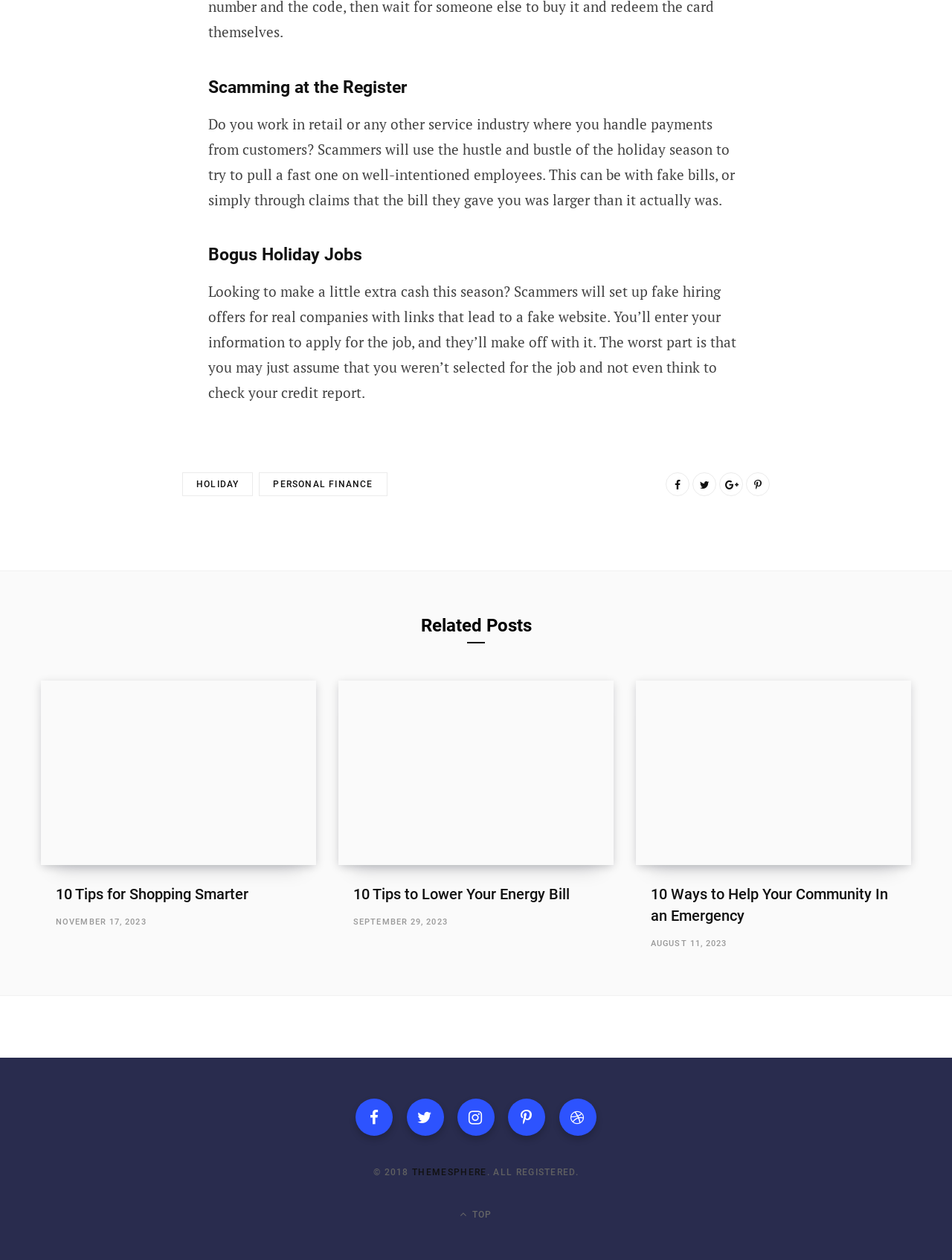Can you identify the bounding box coordinates of the clickable region needed to carry out this instruction: 'Read the article '10 Tips for Shopping Smarter''? The coordinates should be four float numbers within the range of 0 to 1, stated as [left, top, right, bottom].

[0.031, 0.54, 0.344, 0.746]